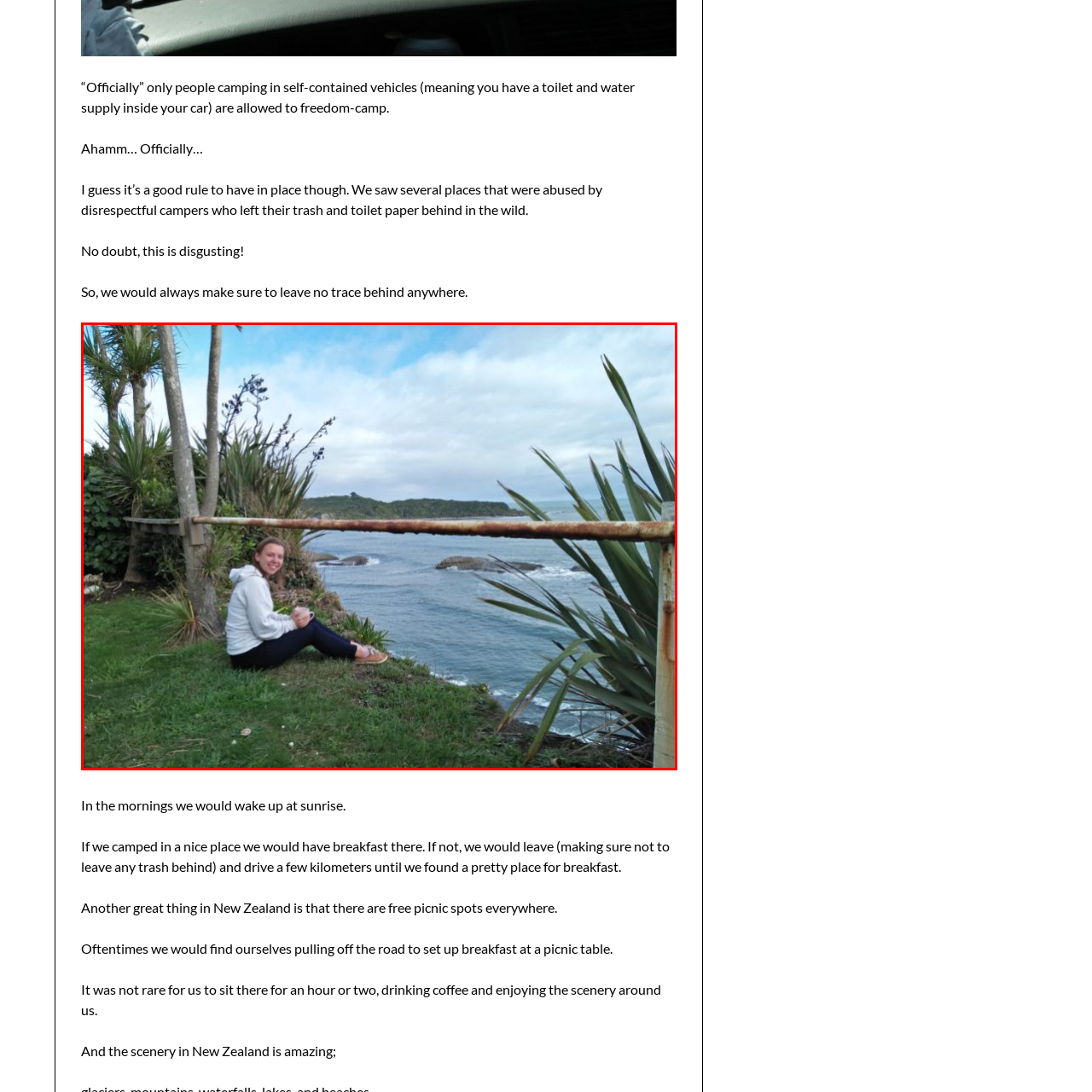Describe extensively the image content marked by the red bounding box.

In this serene coastal scene, a young woman sits comfortably on a green patch of grass, gazing out at the tranquil waters of New Zealand's coastline. She is dressed casually in a light hoodie and black pants, exuding a relaxed vibe as she holds a mug, possibly enjoying a warm beverage. The backdrop is adorned with native flora, including tall grasses and palm-like plants that frame the view. A rustic wooden railing lines the edge, offering security as the waves gently lap against the nearby rocks. The sky above is partly cloudy, hinting at the beauty of the New Zealand landscape that invites exploration and tranquility. This moment perfectly captures the essence of outdoor living and the joy of waking up in nature, as highlighted in travel experiences shared by adventurers who embrace freedom camping.